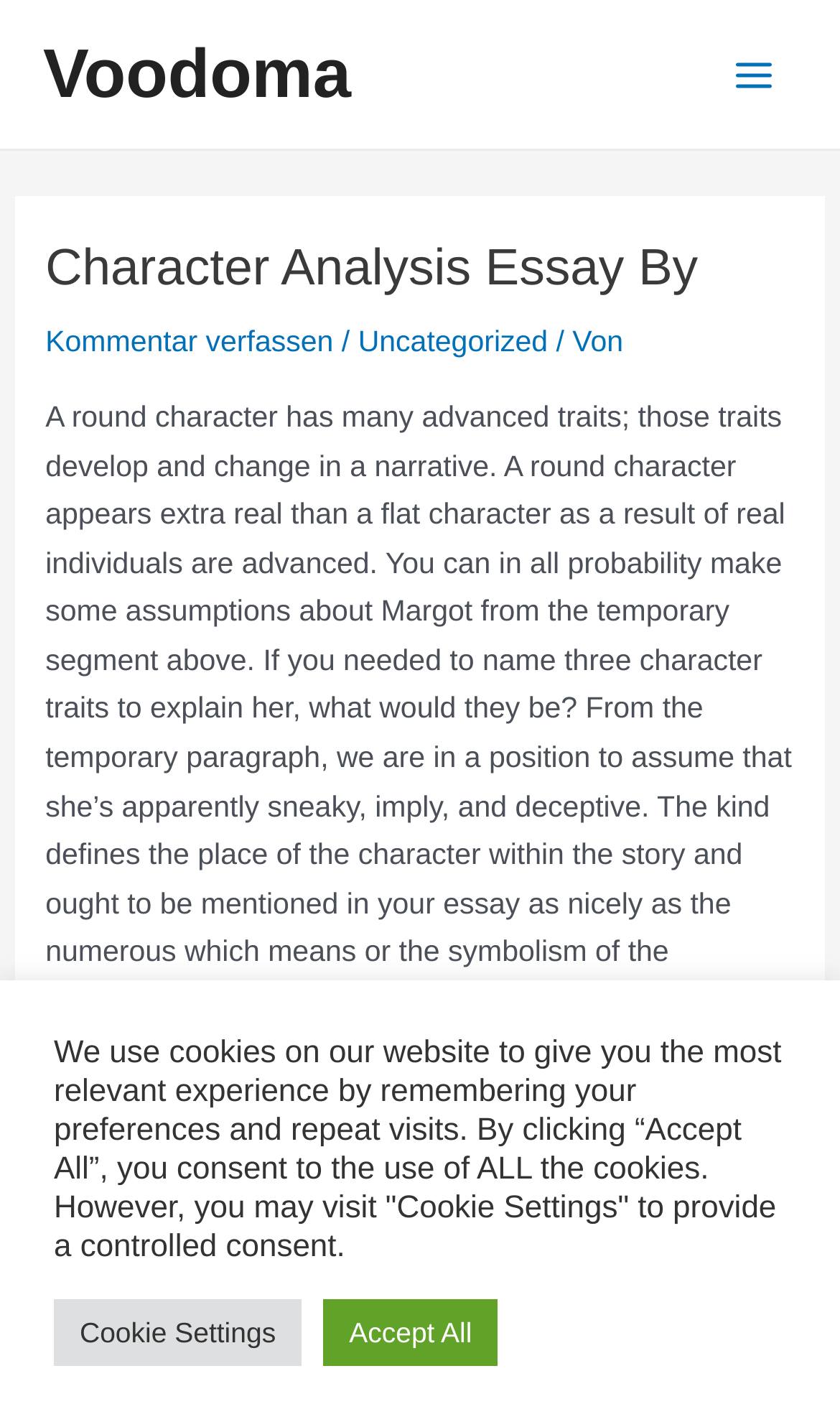Please give a succinct answer to the question in one word or phrase:
What is the relationship between the character's traits and the story?

They develop and change